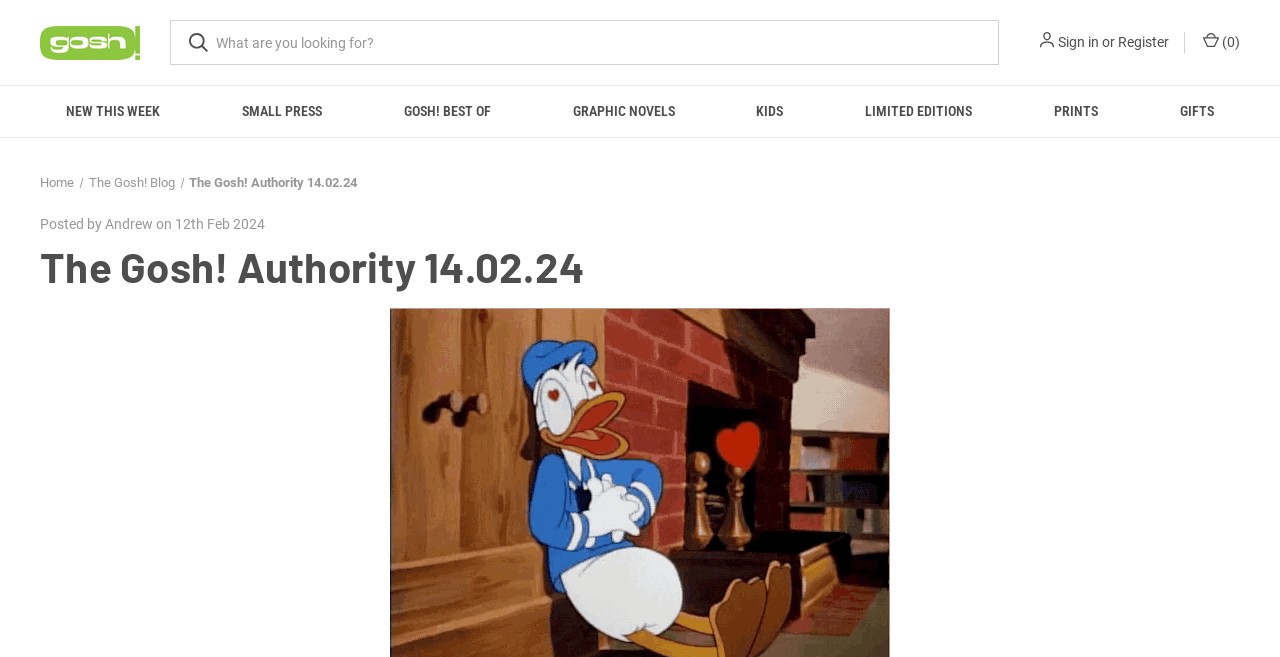Locate the bounding box coordinates of the area that needs to be clicked to fulfill the following instruction: "Search for something". The coordinates should be in the format of four float numbers between 0 and 1, namely [left, top, right, bottom].

[0.133, 0.03, 0.78, 0.099]